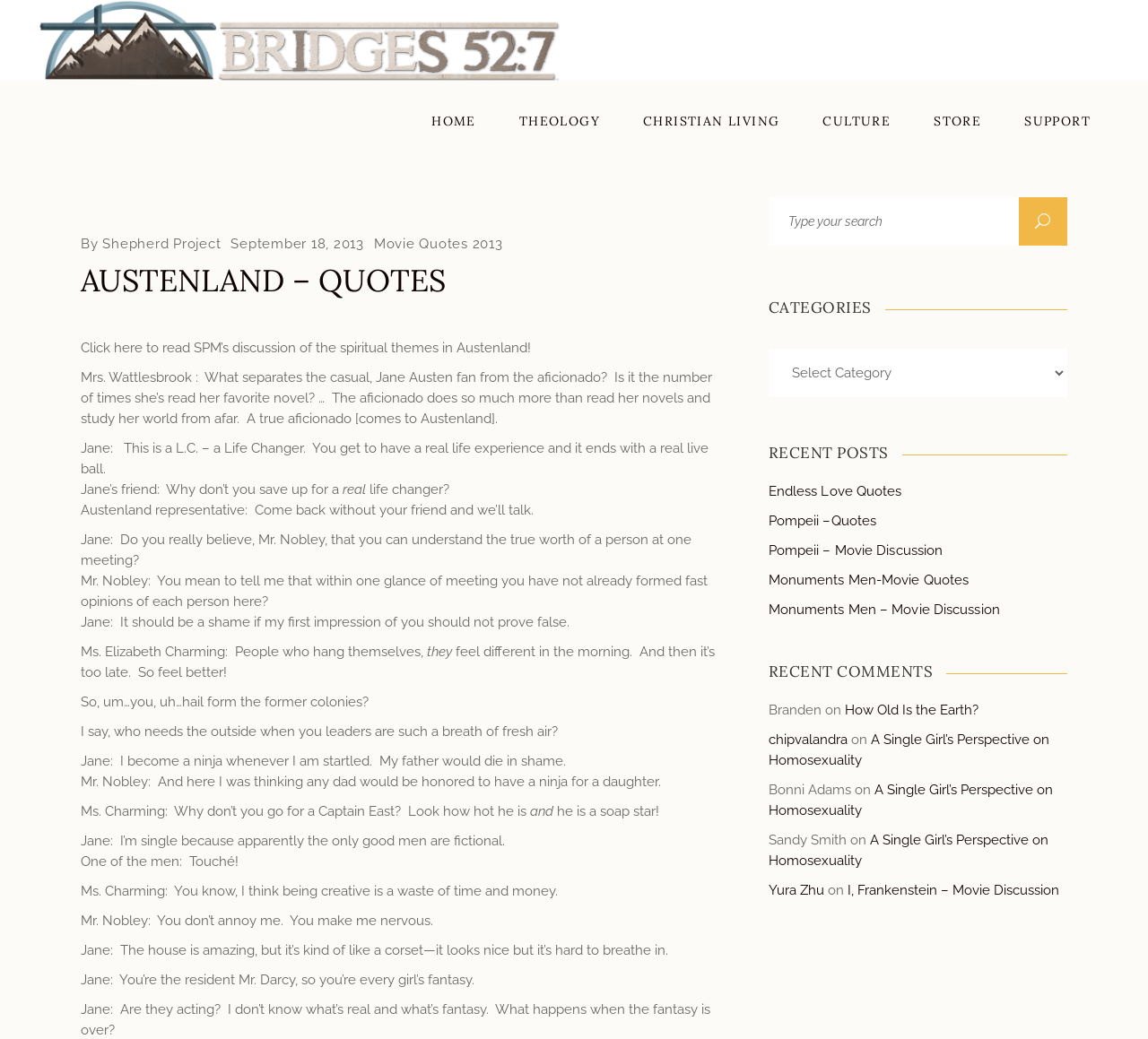Please identify the bounding box coordinates of the element's region that needs to be clicked to fulfill the following instruction: "Search for something". The bounding box coordinates should consist of four float numbers between 0 and 1, i.e., [left, top, right, bottom].

[0.669, 0.19, 0.93, 0.236]